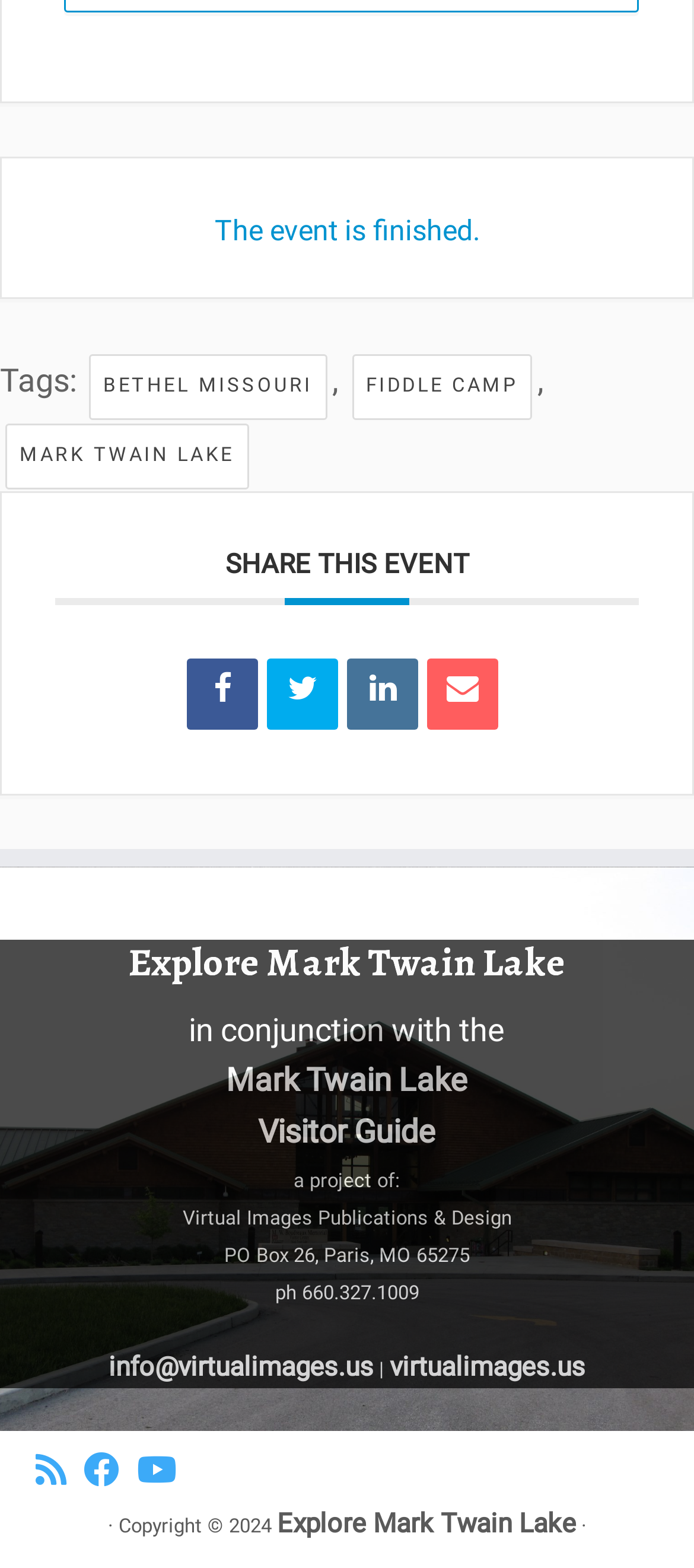Determine the bounding box coordinates for the UI element matching this description: "fiddle camp".

[0.506, 0.226, 0.767, 0.268]